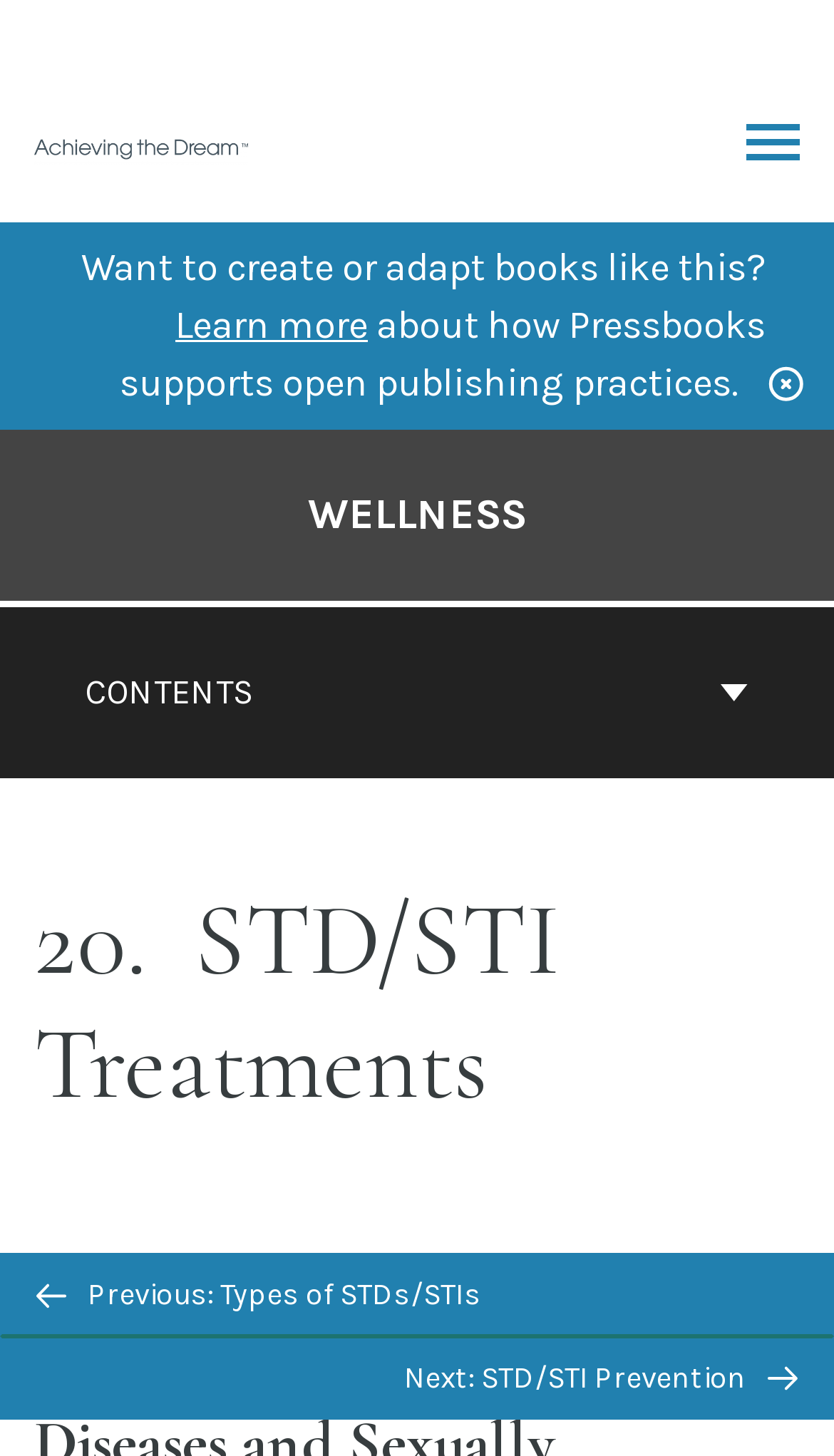Identify the bounding box coordinates for the UI element described as follows: parent_node: Search for: value="Search". Use the format (top-left x, top-left y, bottom-right x, bottom-right y) and ensure all values are floating point numbers between 0 and 1.

None